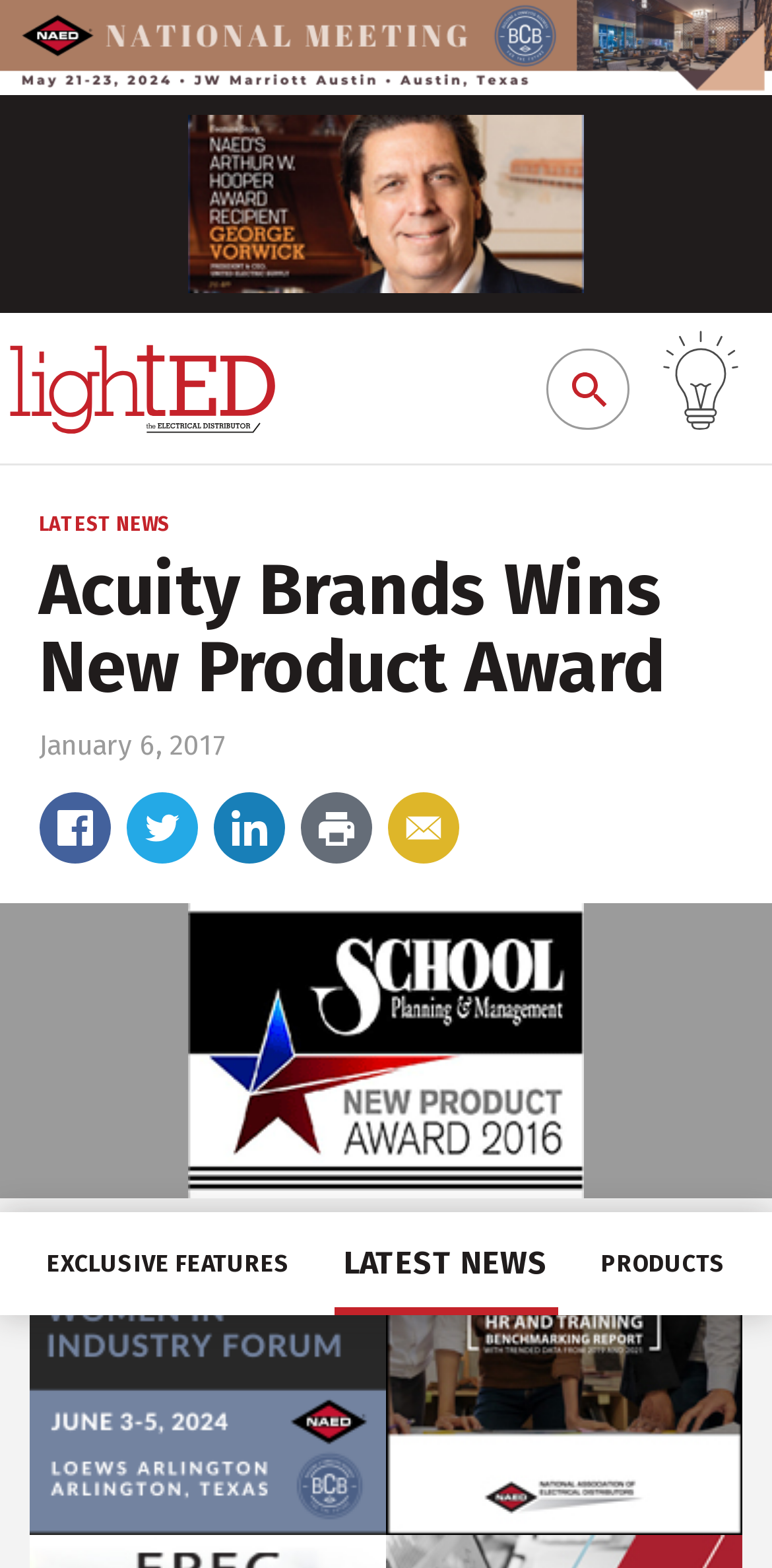Give the bounding box coordinates for this UI element: "January 6, 2017July 19, 2017". The coordinates should be four float numbers between 0 and 1, arranged as [left, top, right, bottom].

[0.05, 0.465, 0.294, 0.486]